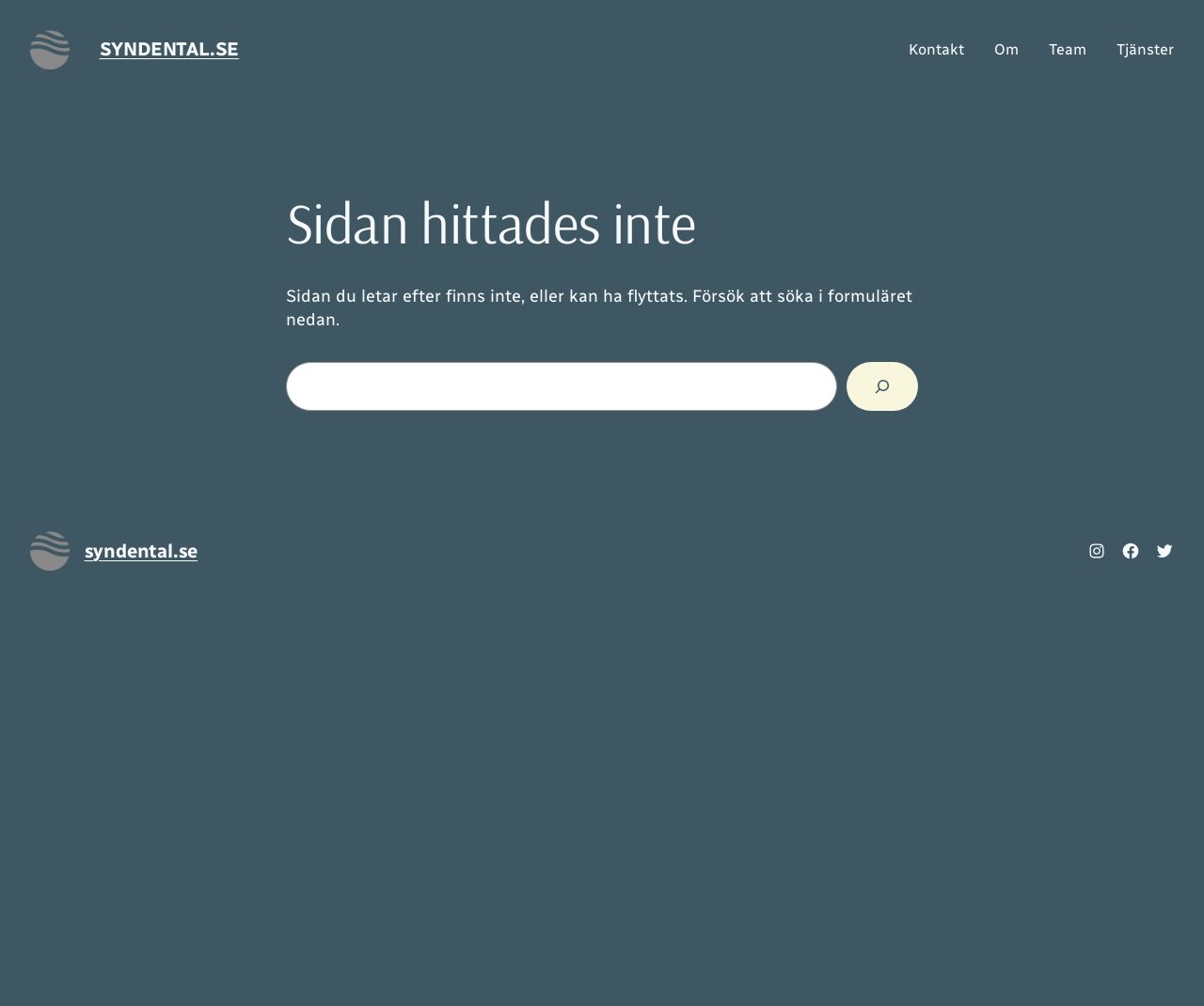What is the navigation menu located at the top of the page?
Using the information from the image, give a concise answer in one word or a short phrase.

Kontakt, Om, Team, Tjänster